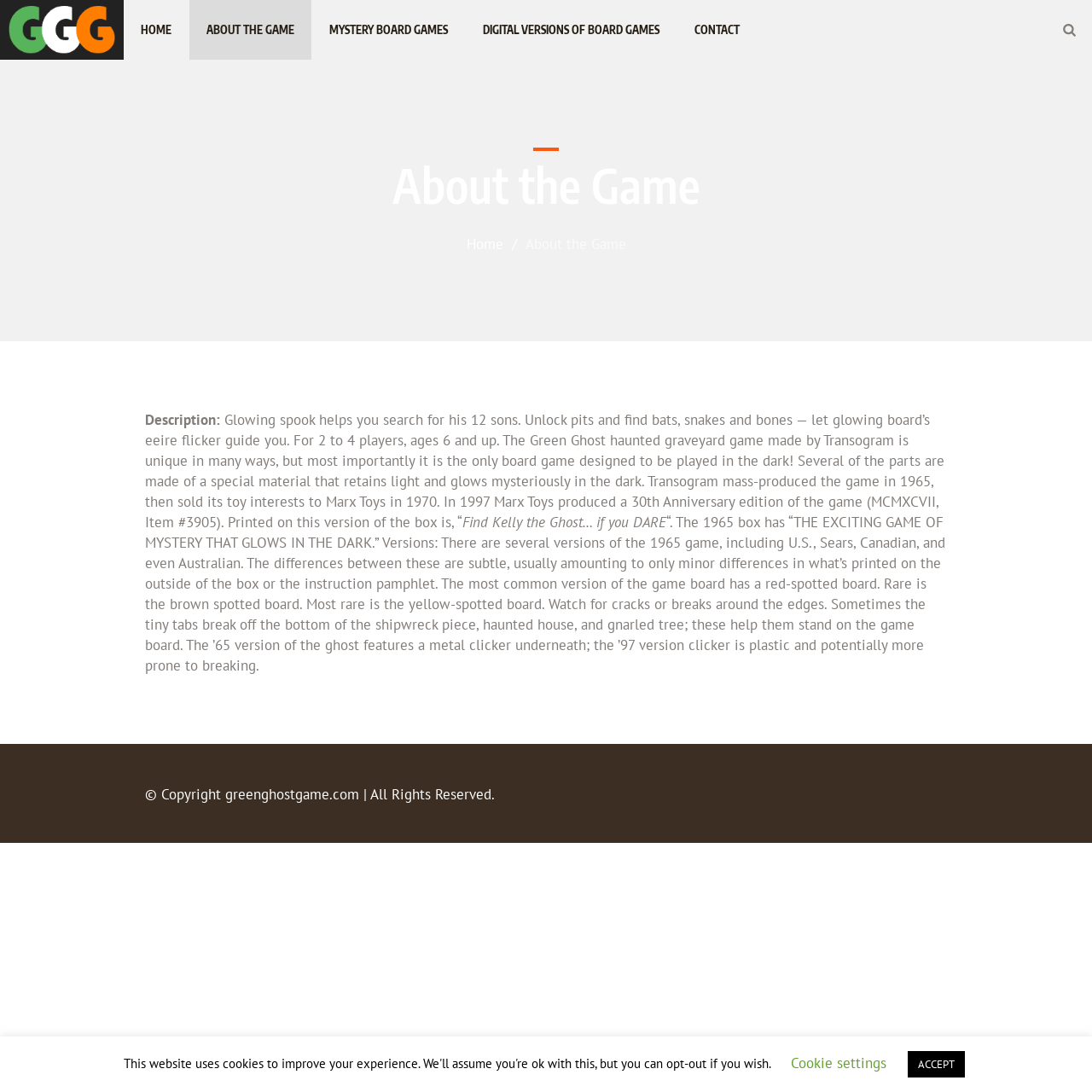What is the material of the parts that glows in the dark?
Could you please answer the question thoroughly and with as much detail as possible?

The material of the parts that glows in the dark can be found in the StaticText element with the text 'Several of the parts are made of a special material that retains light and glows mysteriously in the dark.'